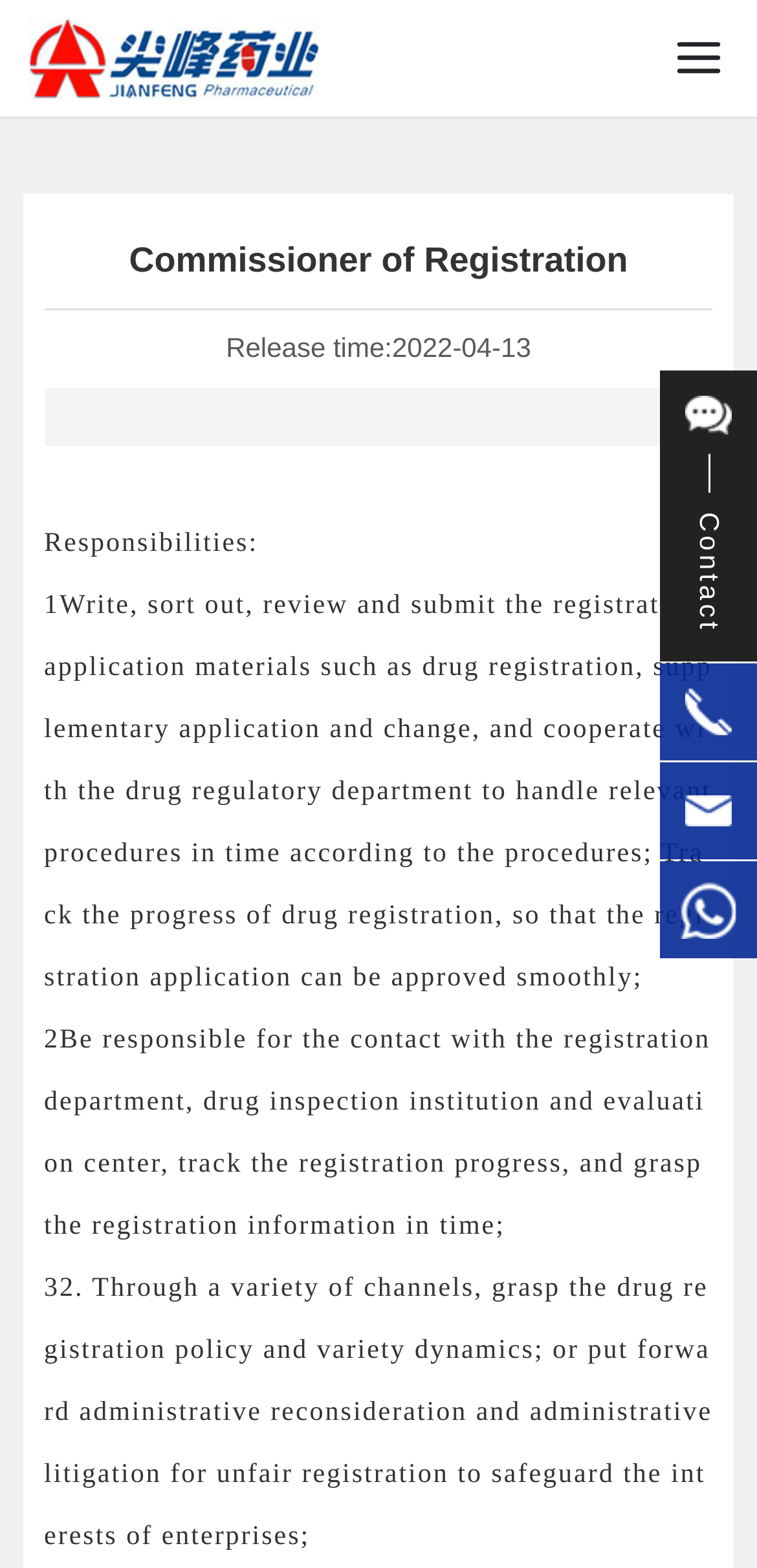Bounding box coordinates are specified in the format (top-left x, top-left y, bottom-right x, bottom-right y). All values are floating point numbers bounded between 0 and 1. Please provide the bounding box coordinate of the region this sentence describes: alt="JIANFENG" title="JIANFENG"

[0.038, 0.011, 0.423, 0.063]